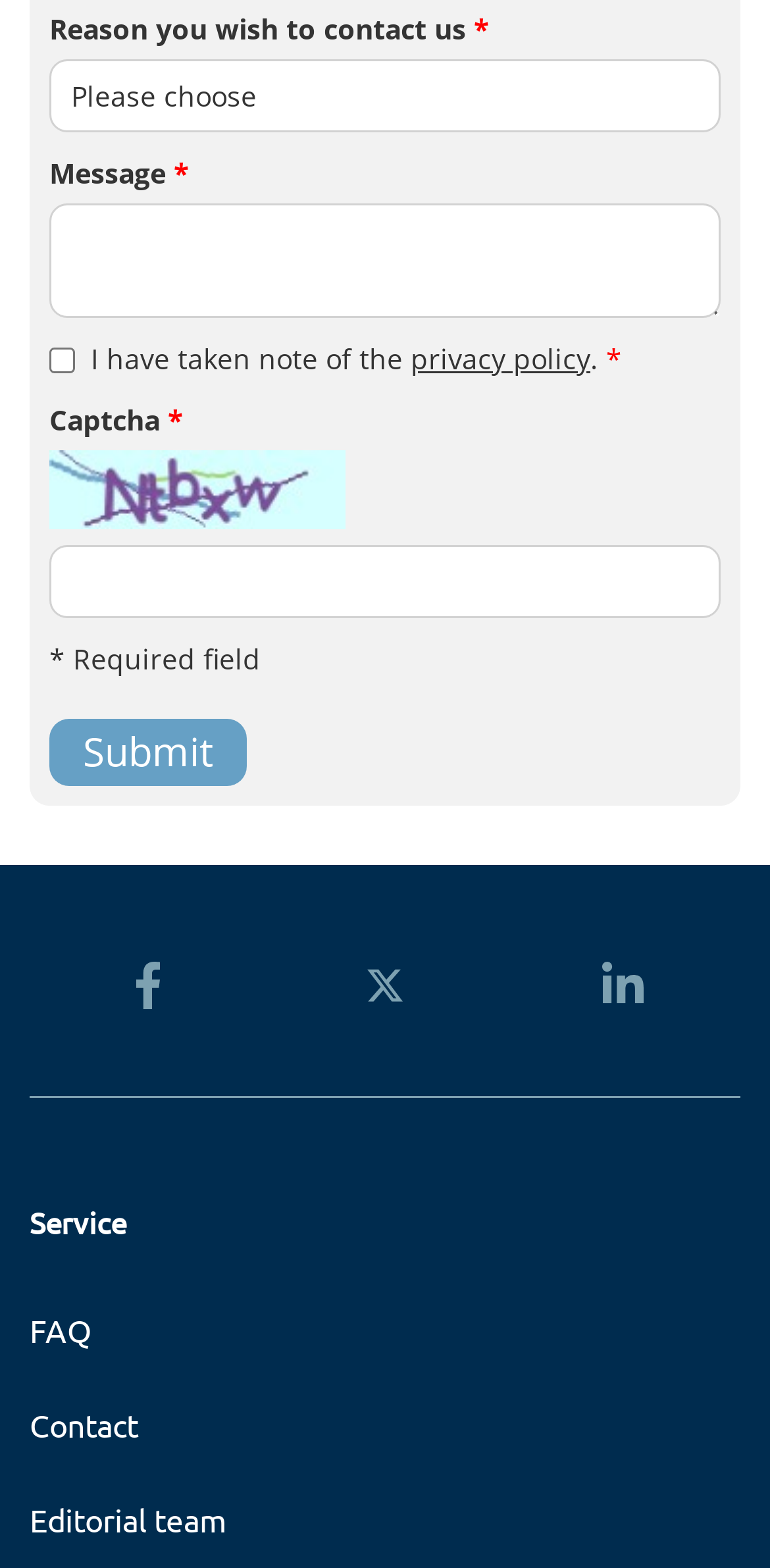Determine the bounding box coordinates of the clickable region to carry out the instruction: "Select a reason to contact us".

[0.064, 0.038, 0.936, 0.084]